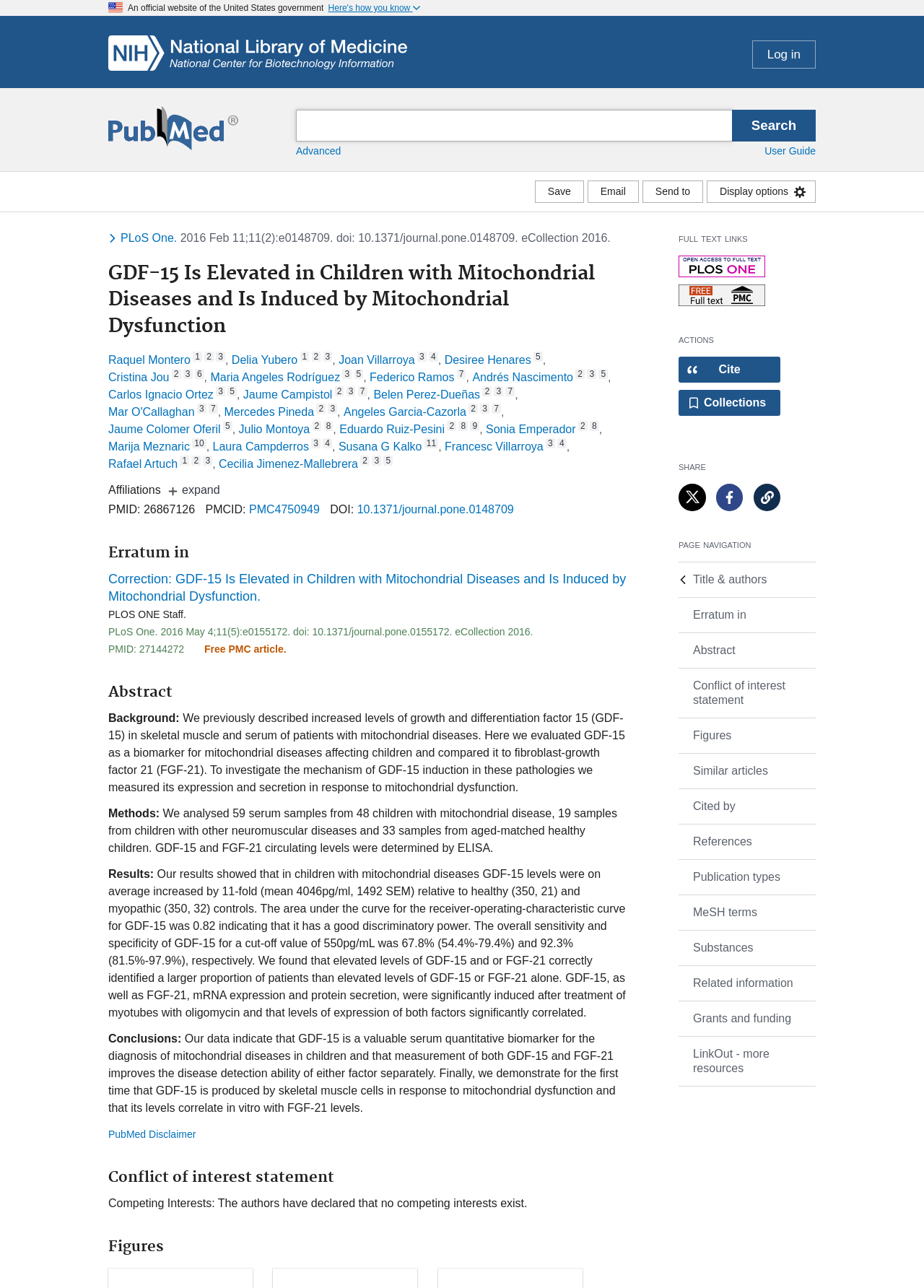Identify the bounding box coordinates of the clickable section necessary to follow the following instruction: "Switch to the German language". The coordinates should be presented as four float numbers from 0 to 1, i.e., [left, top, right, bottom].

None